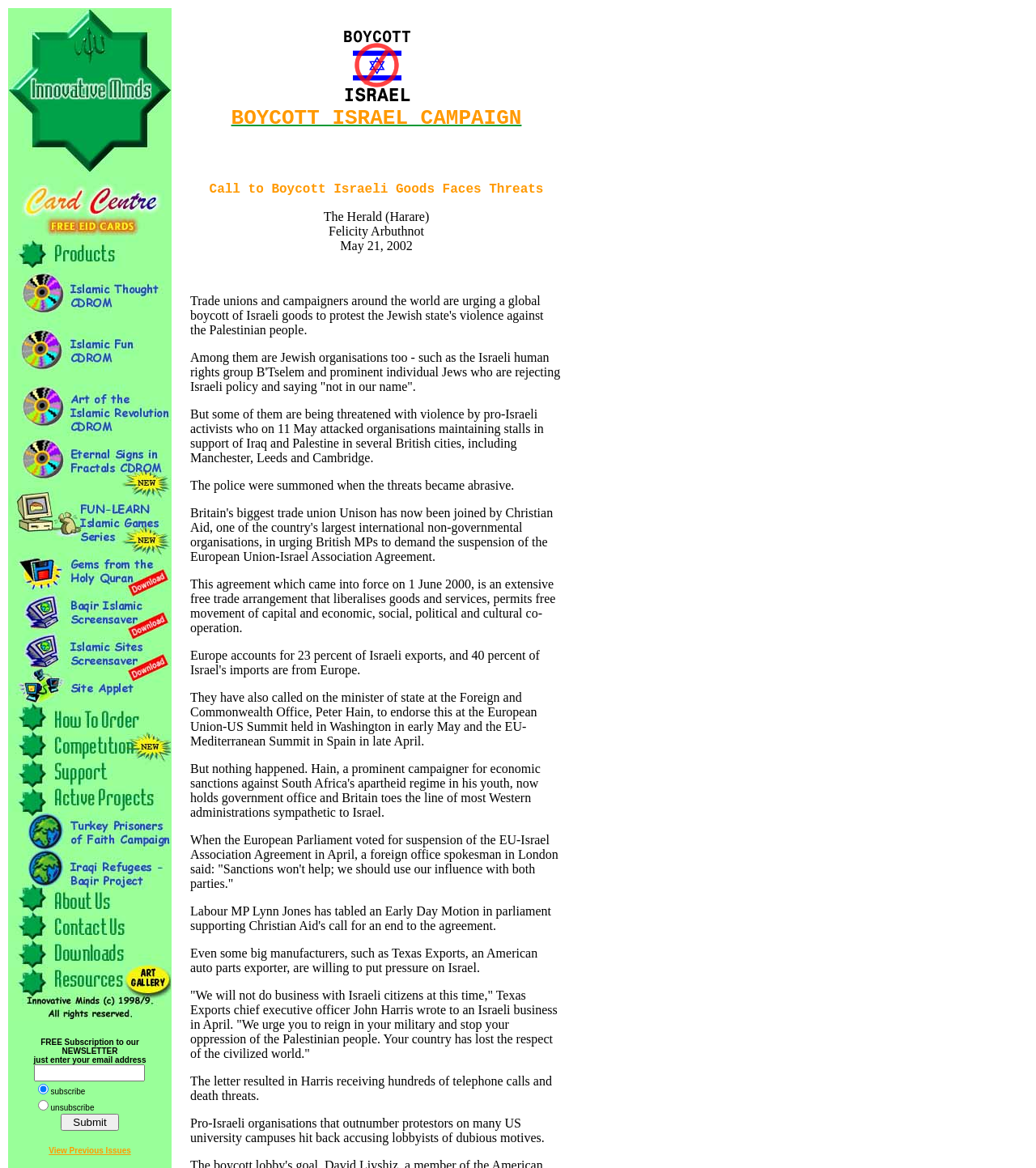Answer with a single word or phrase: 
What is the action taken by the police in response to threats?

Summoned